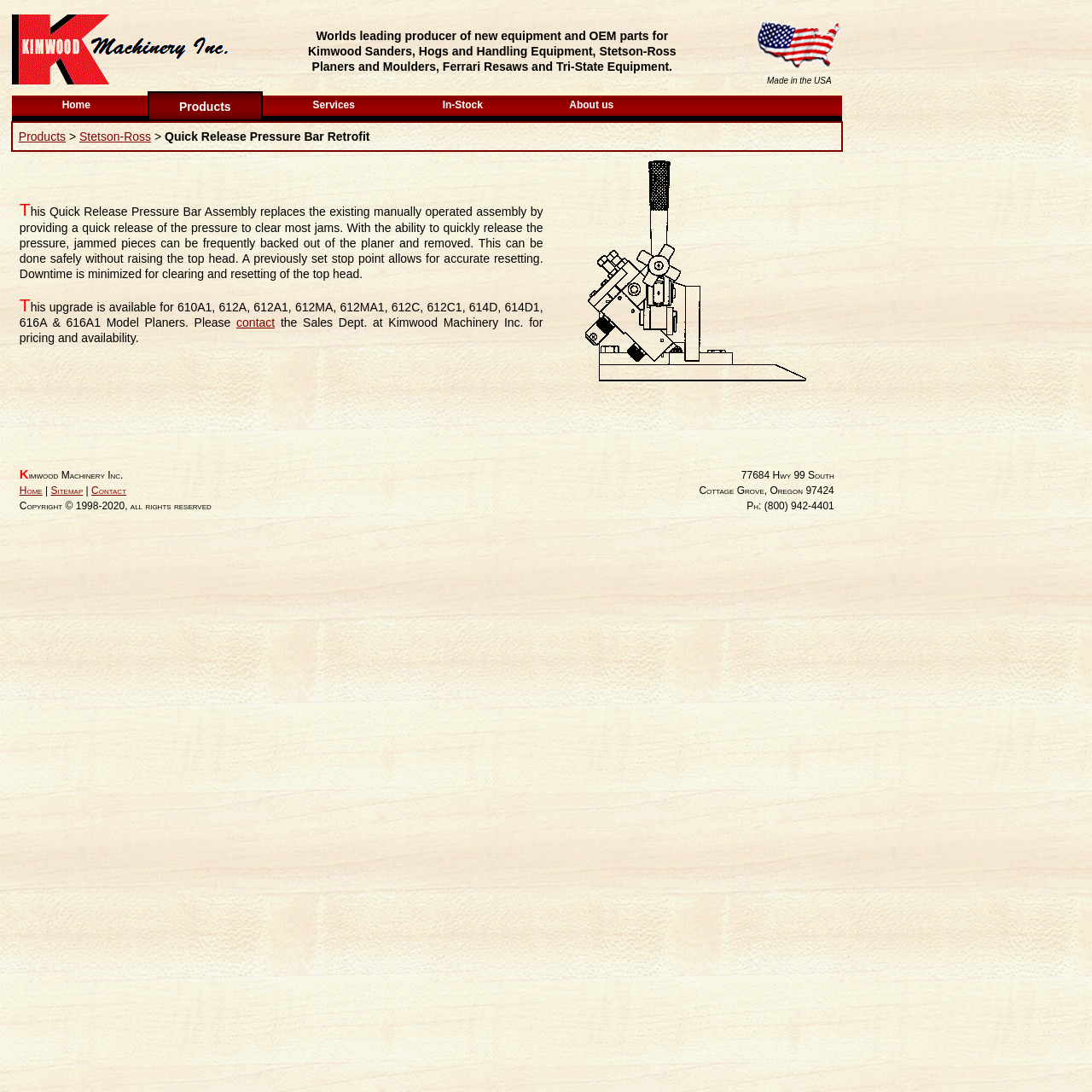What is the copyright year range for Kimwood Machinery Inc.?
Please describe in detail the information shown in the image to answer the question.

The copyright year range is located at the bottom of the webpage, and indicates that the company has reserved all rights from 1998 to 2020.